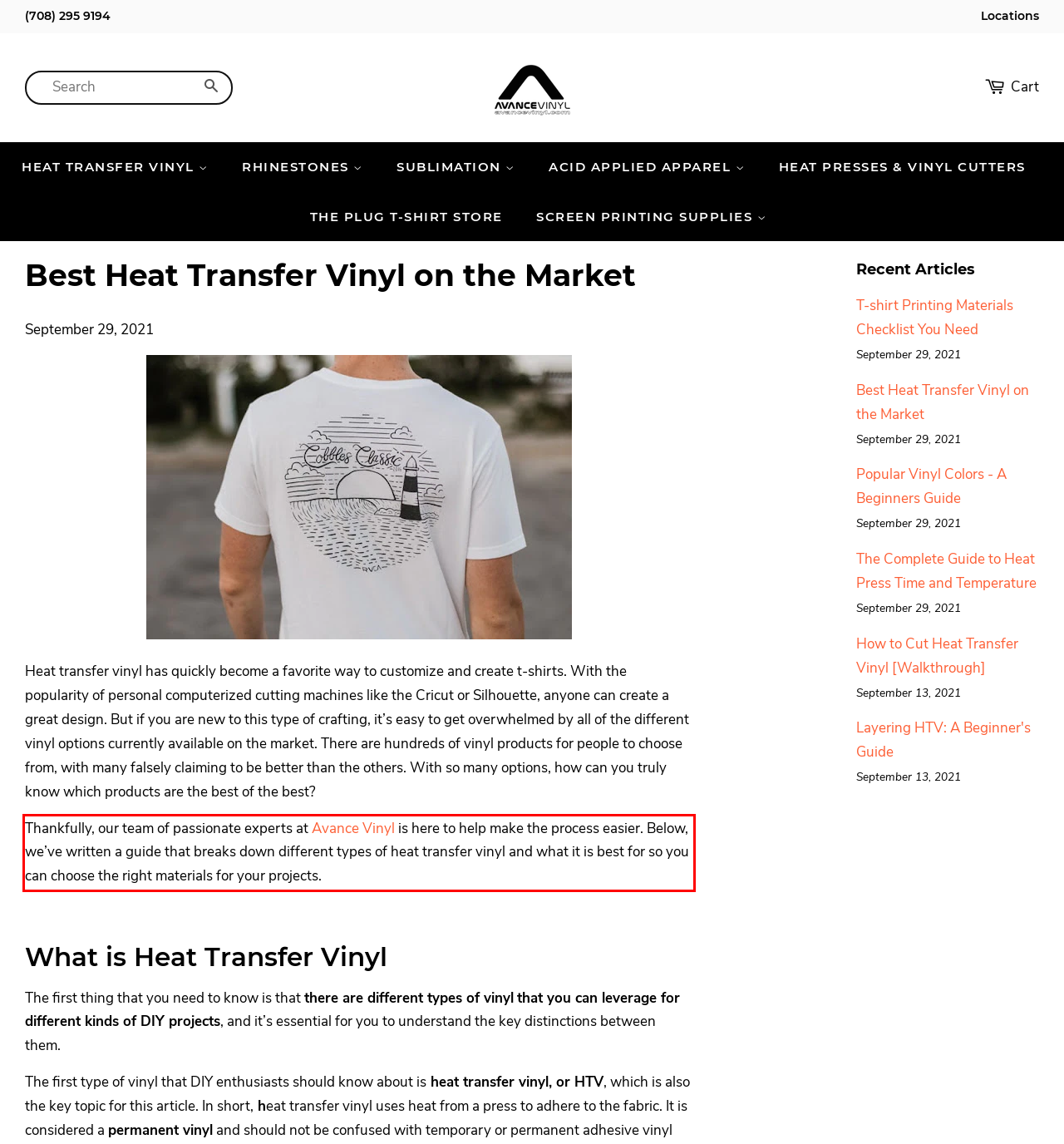Please look at the screenshot provided and find the red bounding box. Extract the text content contained within this bounding box.

Thankfully, our team of passionate experts at Avance Vinyl is here to help make the process easier. Below, we’ve written a guide that breaks down different types of heat transfer vinyl and what it is best for so you can choose the right materials for your projects.